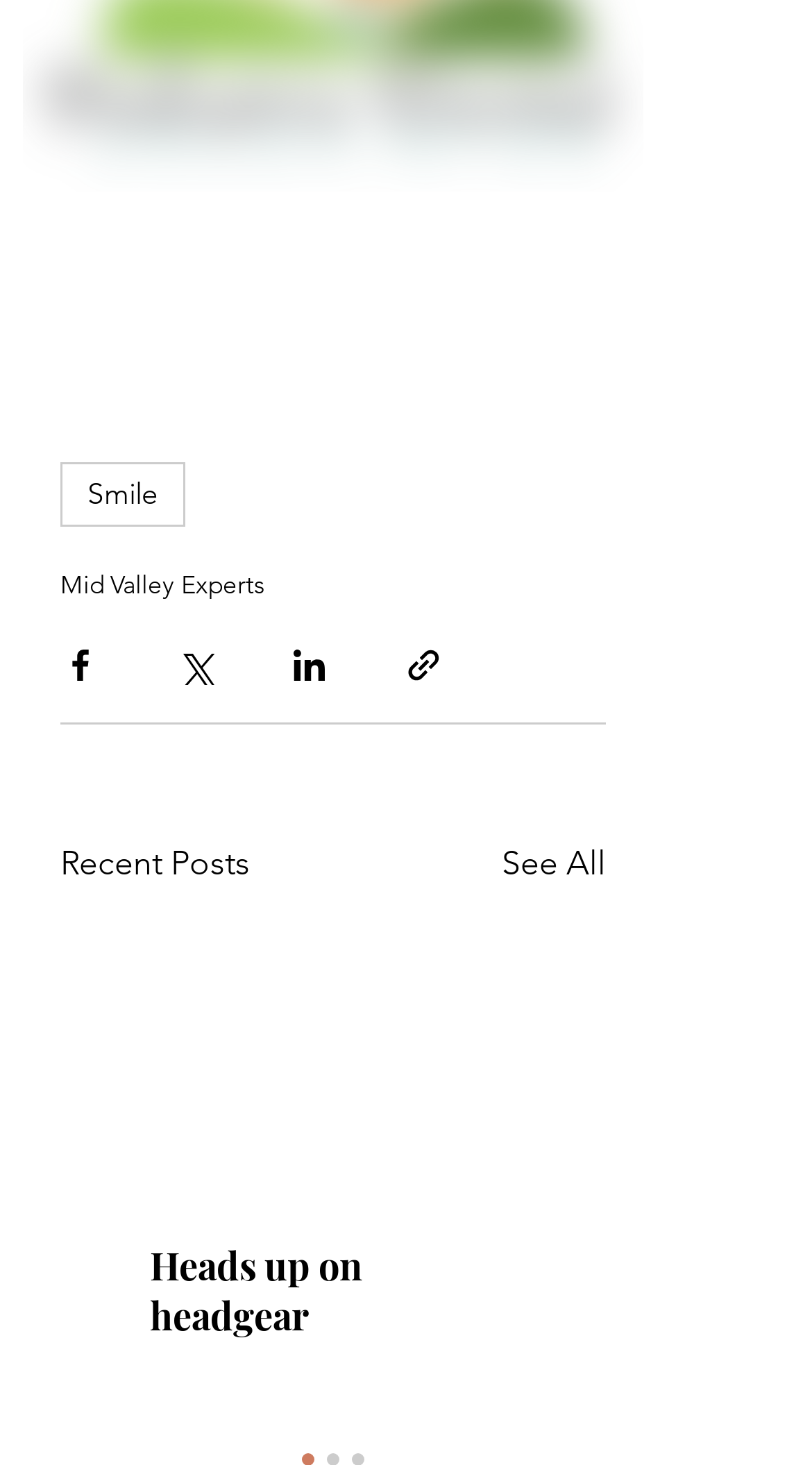Please identify the bounding box coordinates of the clickable area that will allow you to execute the instruction: "Read the article".

[0.123, 0.633, 0.697, 0.959]